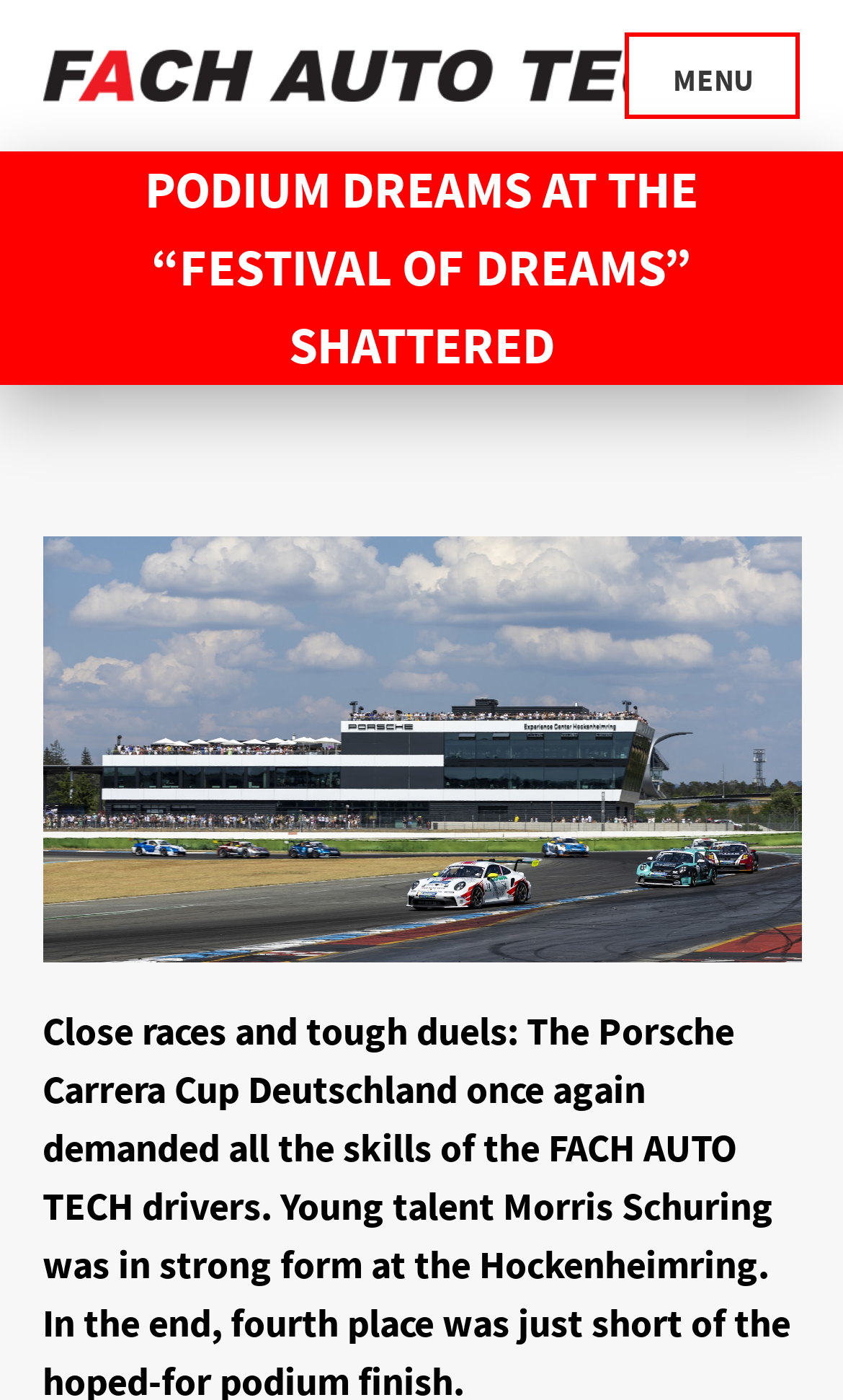Identify the bounding box coordinates for the UI element described as follows: "alt="FACH AUTO TECH Motorsports"". Ensure the coordinates are four float numbers between 0 and 1, formatted as [left, top, right, bottom].

[0.05, 0.023, 0.554, 0.085]